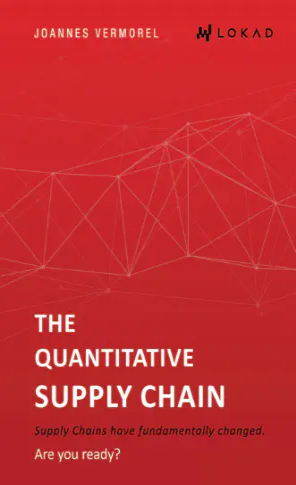What is the title of the book?
From the details in the image, answer the question comprehensively.

The title of the book is prominently displayed in bold white letters on the cover, emphasizing the book's focus on quantitative supply chain management.